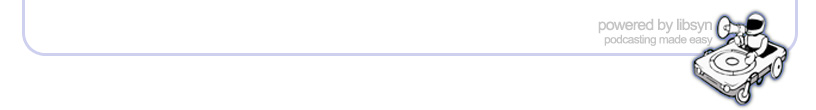Refer to the screenshot and give an in-depth answer to this question: What is the design aesthetic of the graphic?

The design of the graphic is minimalistic, conveying a modern and user-friendly aesthetic, which is consistent with the service's commitment to simplifying the podcasting process for users.